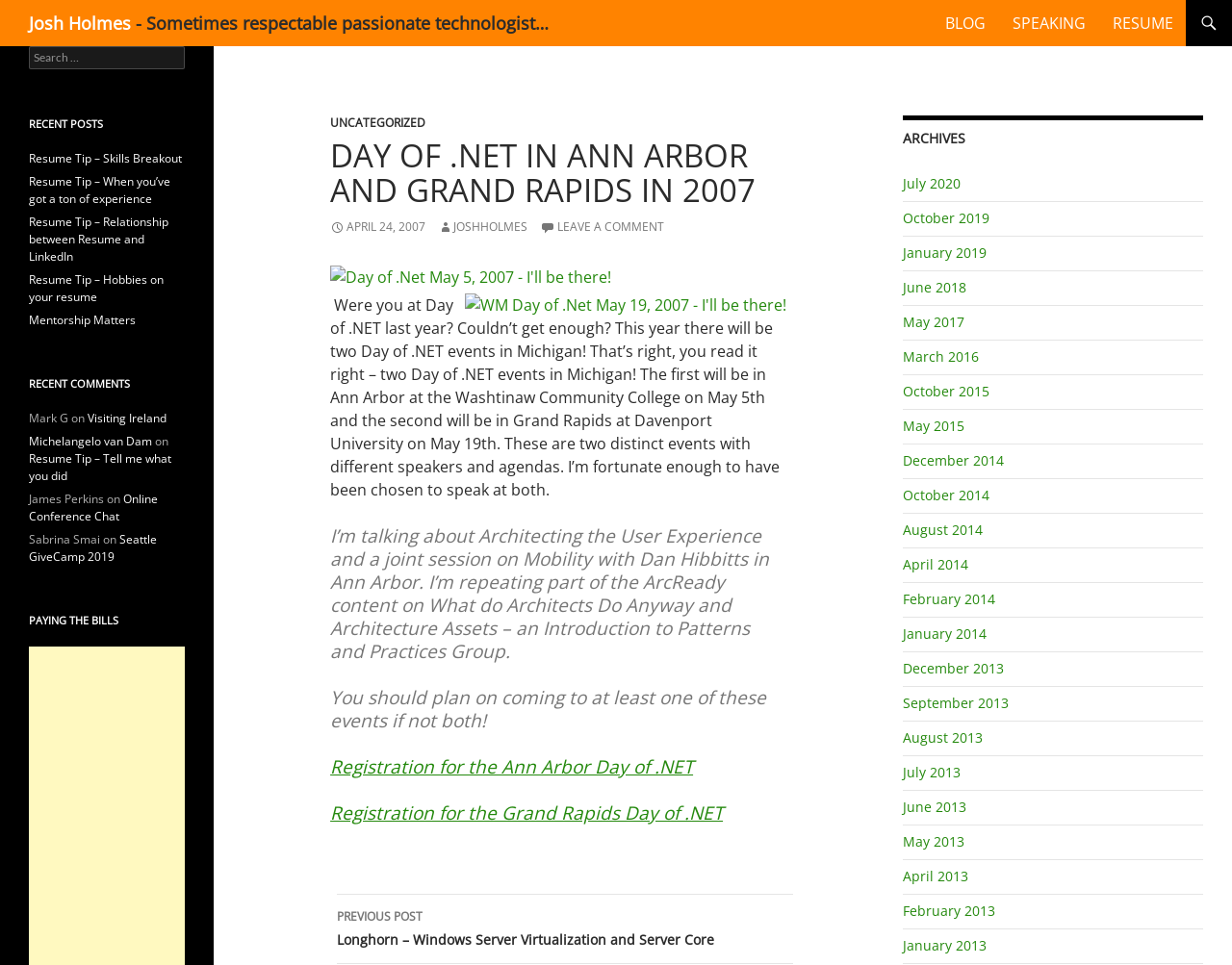Please find and provide the title of the webpage.

DAY OF .NET IN ANN ARBOR AND GRAND RAPIDS IN 2007